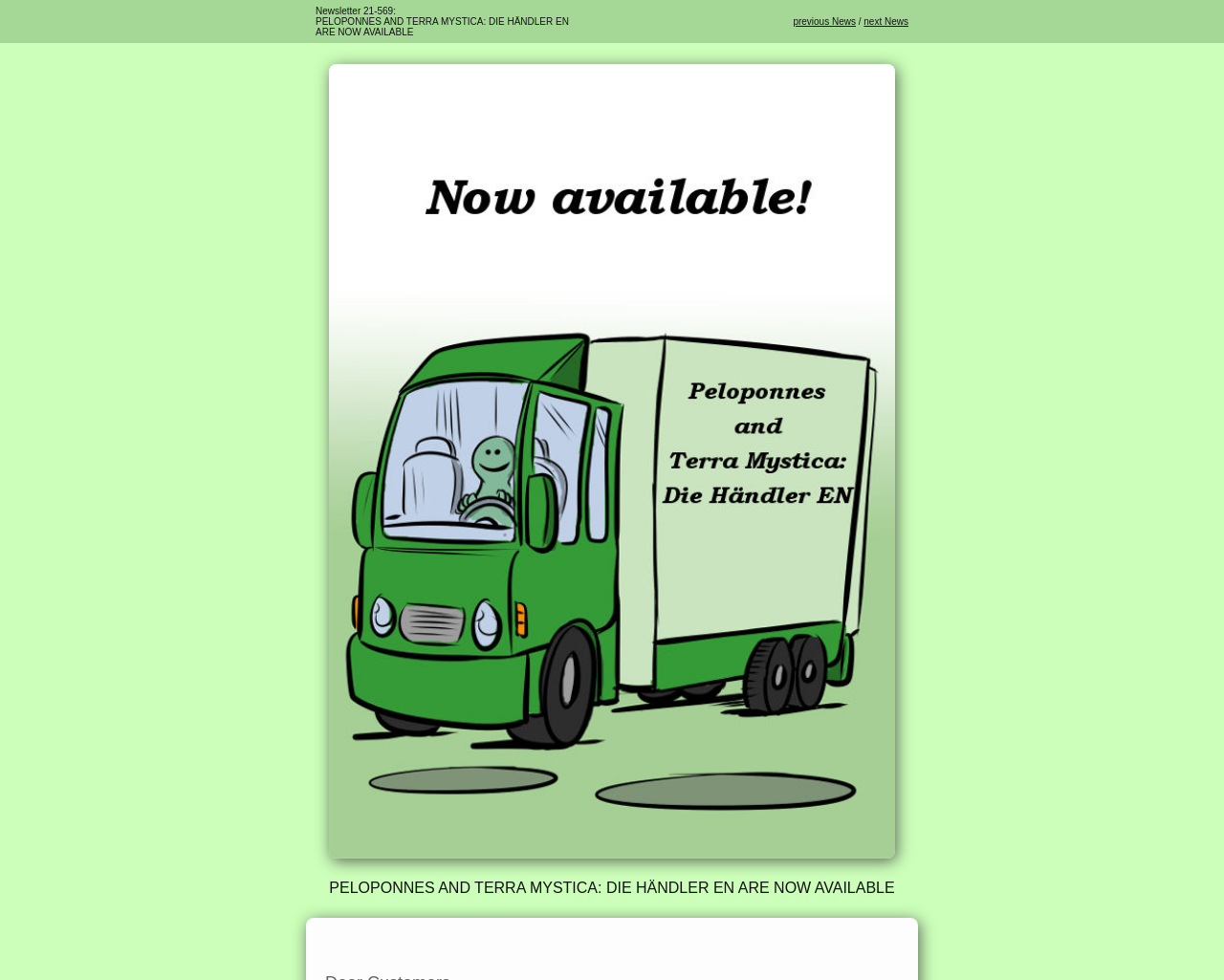Give a short answer using one word or phrase for the question:
What is the layout of the main content area?

Table layout